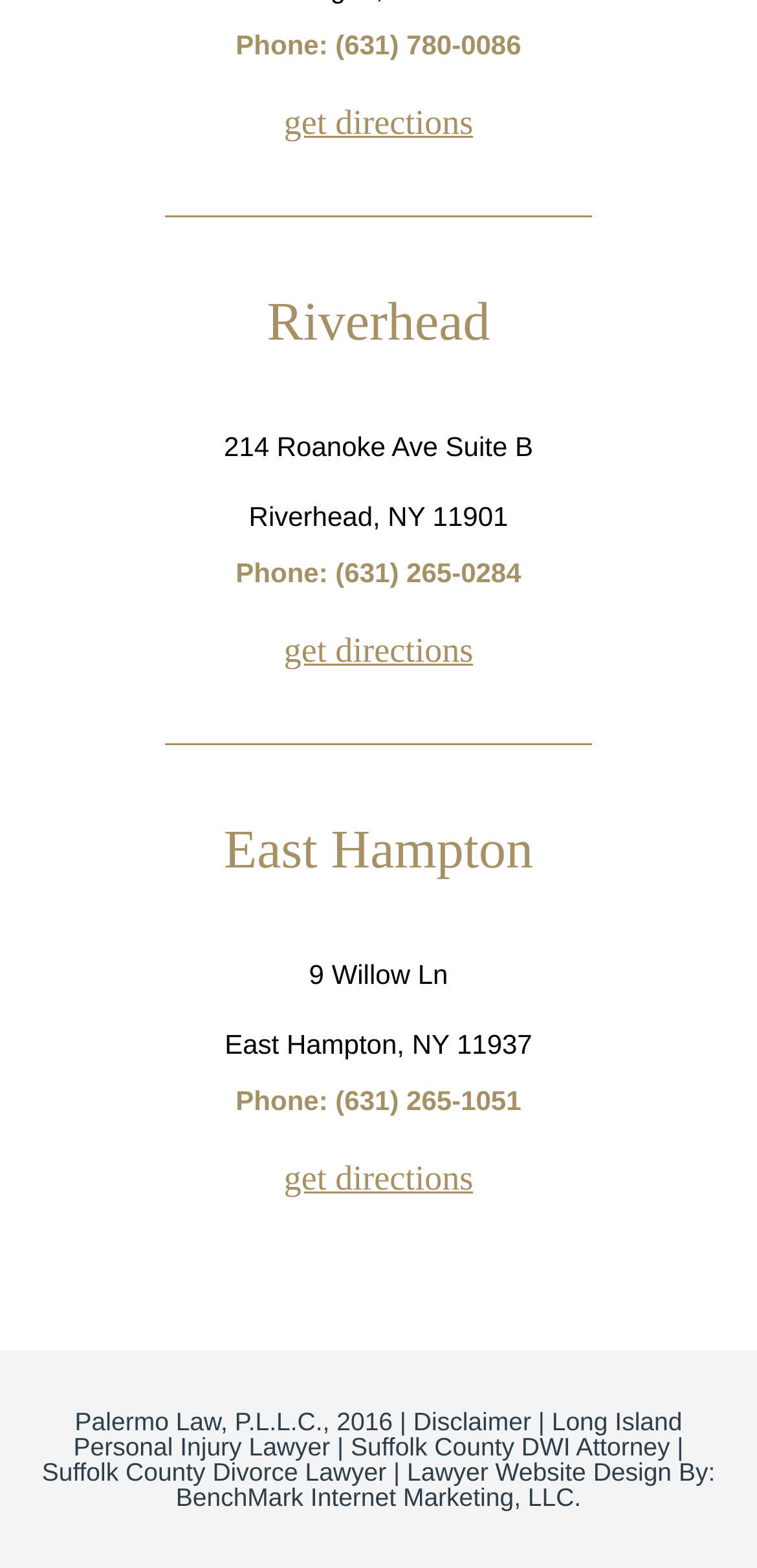Identify the bounding box coordinates for the region of the element that should be clicked to carry out the instruction: "Learn more about Lawyer Website Design". The bounding box coordinates should be four float numbers between 0 and 1, i.e., [left, top, right, bottom].

[0.538, 0.929, 0.887, 0.948]